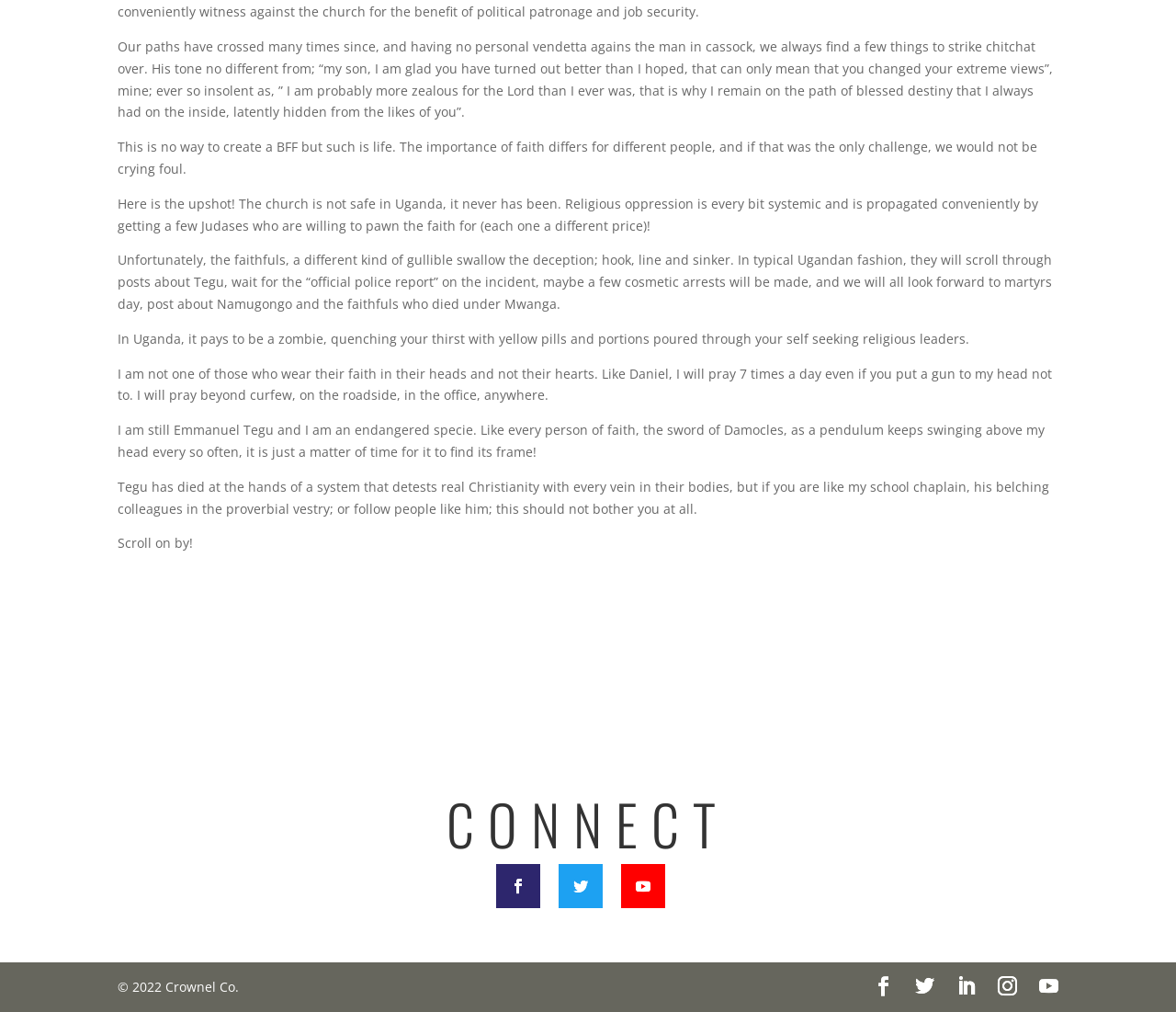Using the information in the image, give a comprehensive answer to the question: 
What is the author's opinion about people who follow religious leaders?

The author's opinion about people who follow religious leaders can be inferred as critical because of the text 'if you are like my school chaplain, his belching colleagues in the proverbial vestry; or follow people like him; this should not bother you at all.' This statement suggests that the author is critical of people who blindly follow religious leaders without questioning their actions.